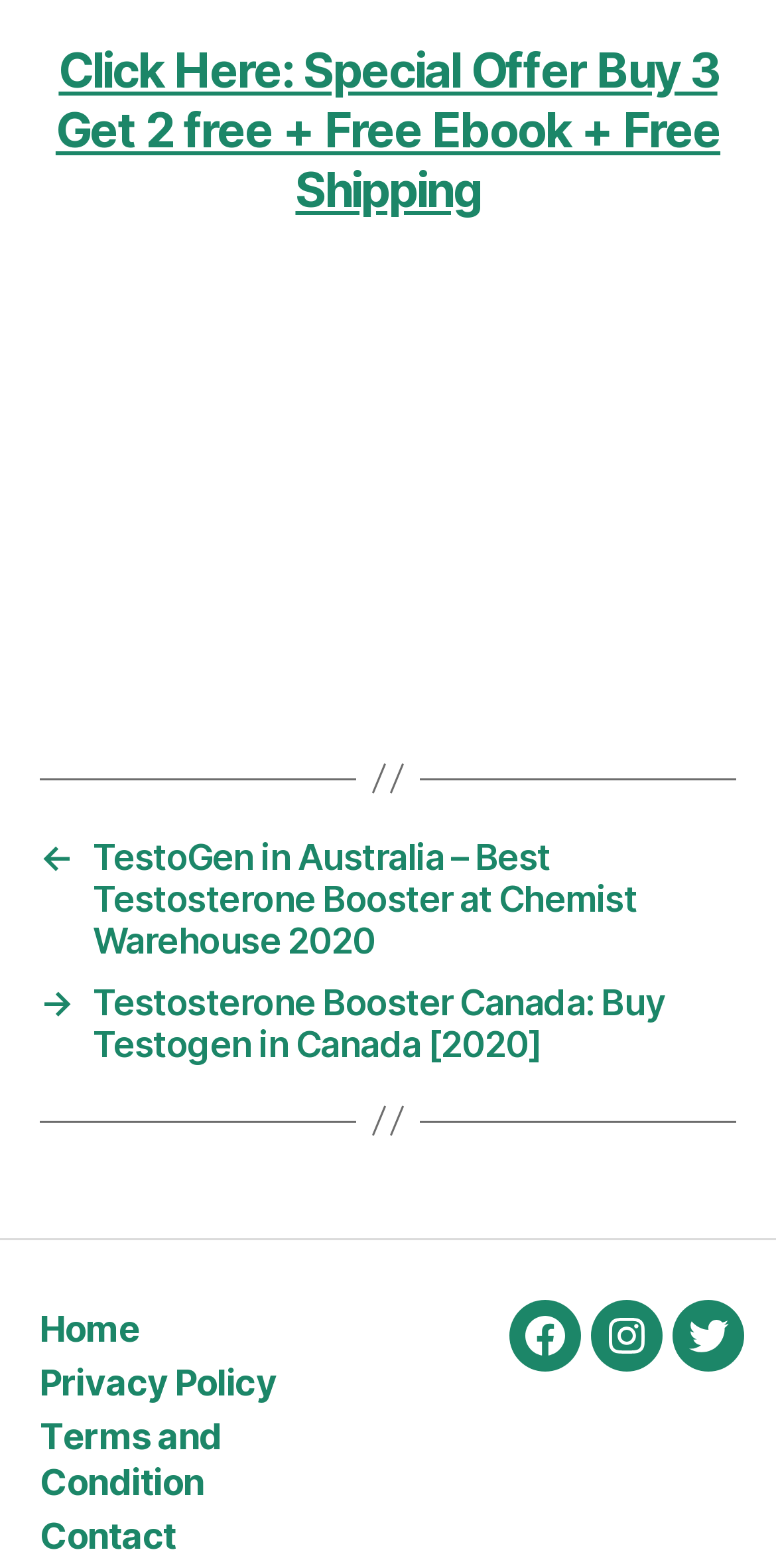What is the special offer mentioned on the webpage?
Using the image, provide a detailed and thorough answer to the question.

The webpage has a heading that mentions a special offer, which is 'Click Here: Special Offer Buy 3 Get 2 free + Free Ebook + Free Shipping'. This suggests that the website is promoting a deal where customers can buy three items and get two additional items for free, along with a free ebook and free shipping.